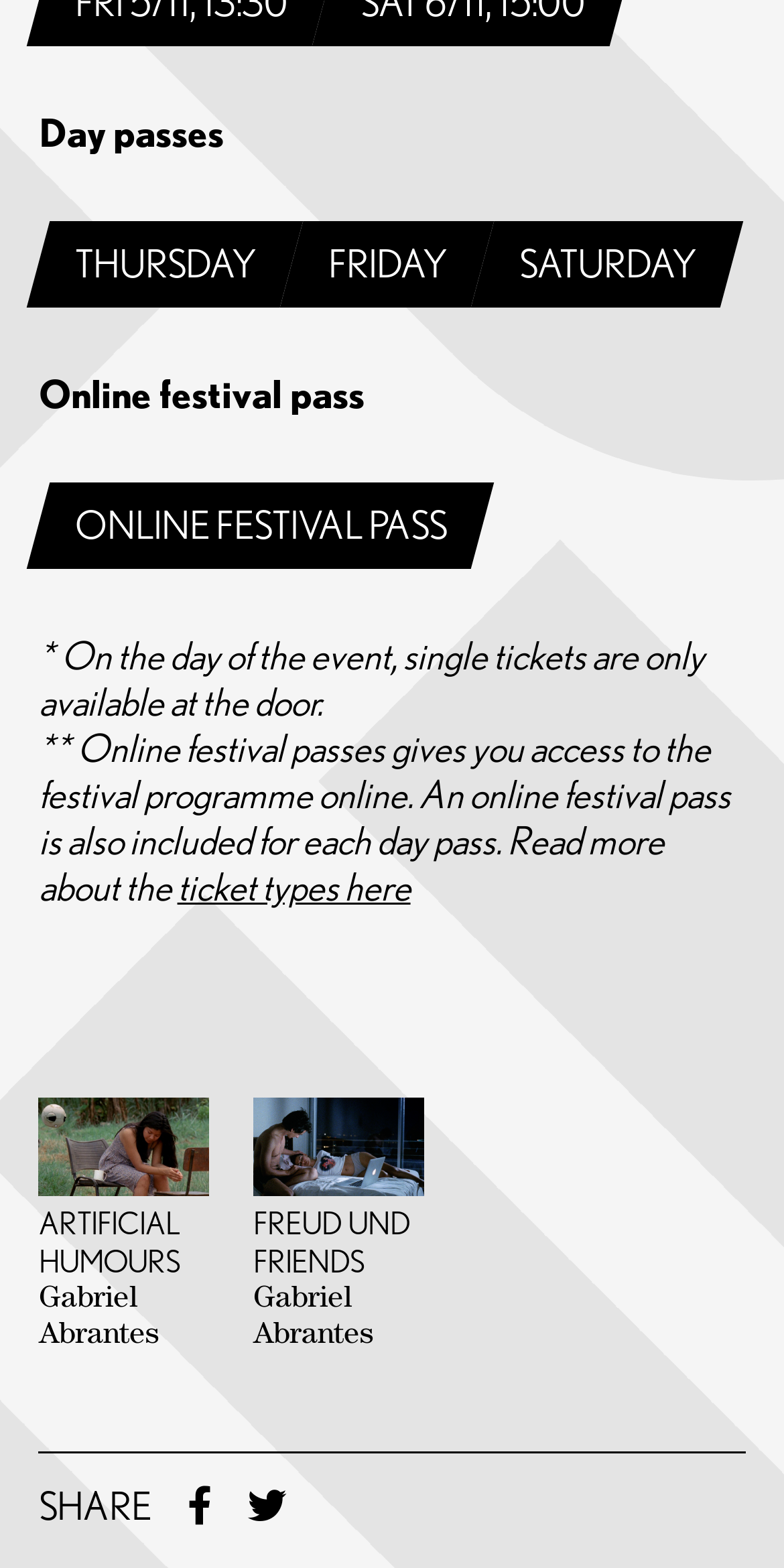Respond with a single word or phrase to the following question:
How many day passes are available?

3